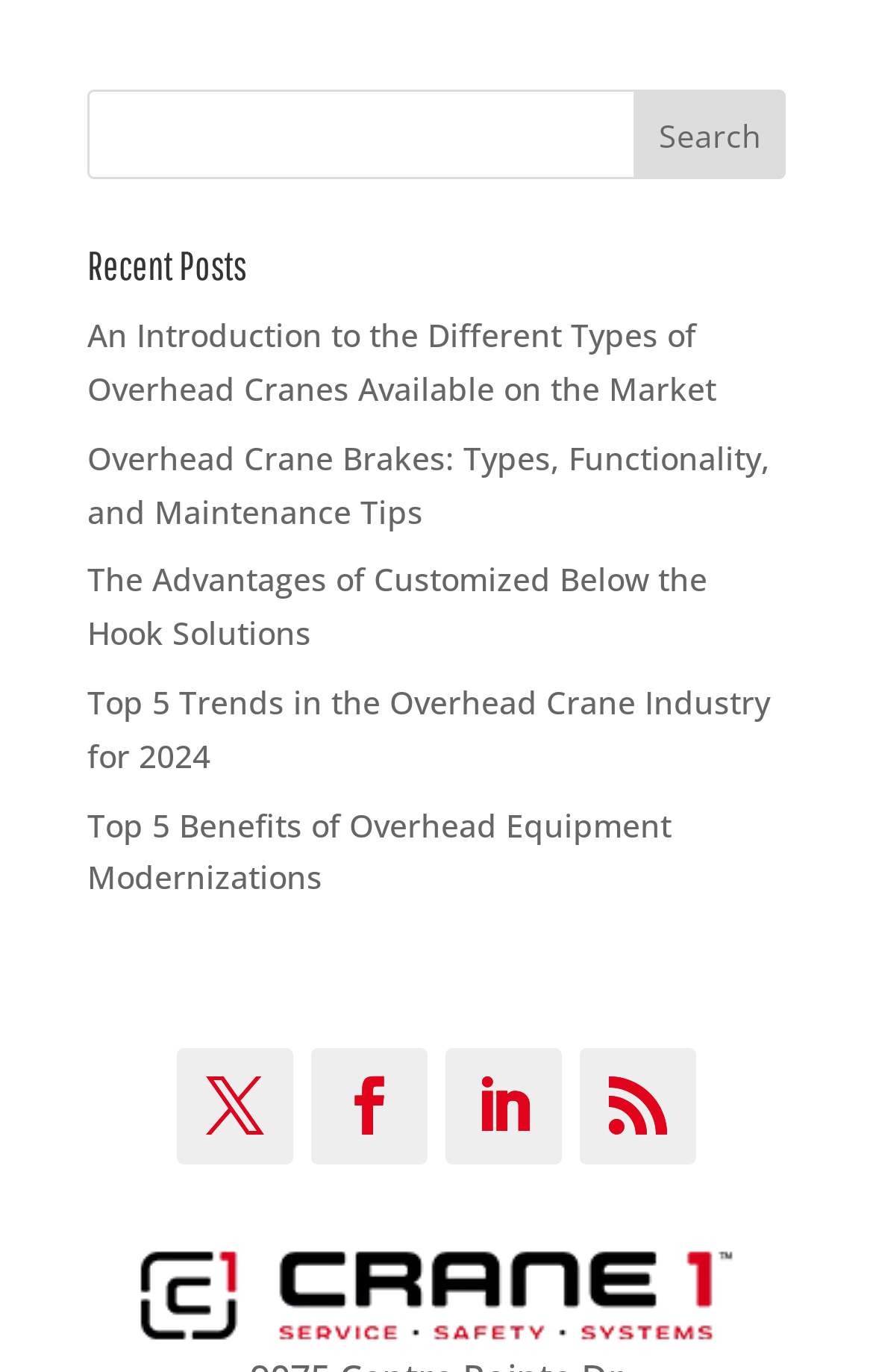How many social media links are there?
Can you give a detailed and elaborate answer to the question?

There are four social media links at the bottom of the webpage, represented by icons '', '', '', and ''. These links are likely to connect to the website's social media profiles.